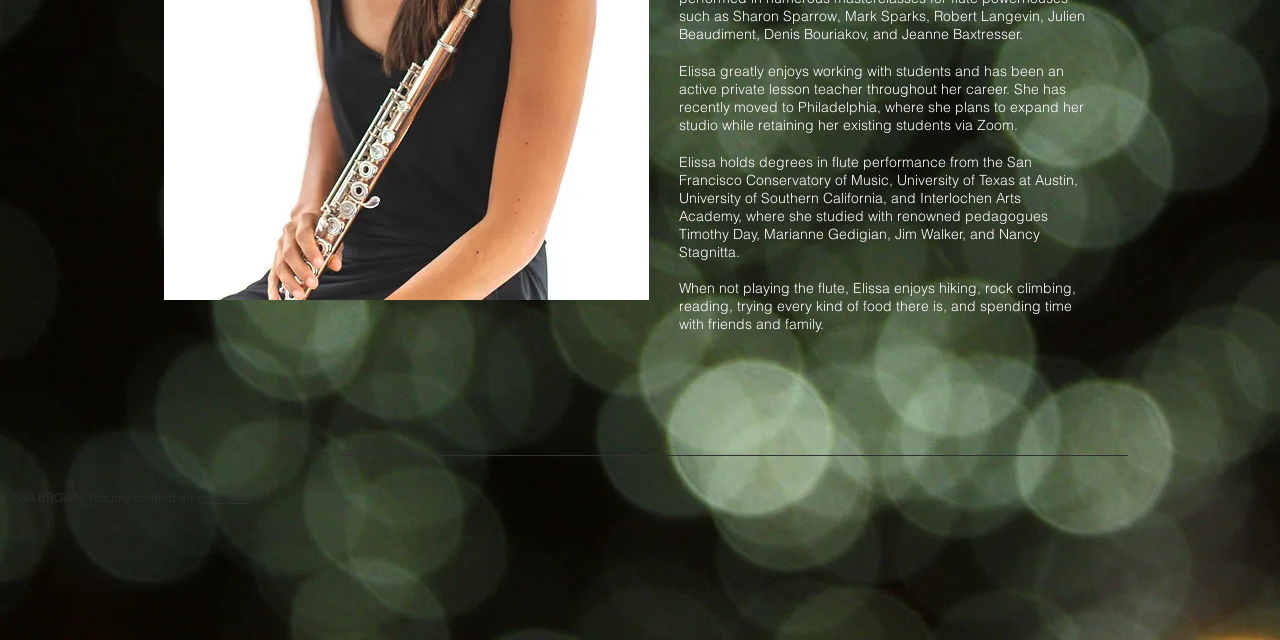Identify the bounding box for the described UI element: "Wix.com".

[0.159, 0.765, 0.195, 0.789]